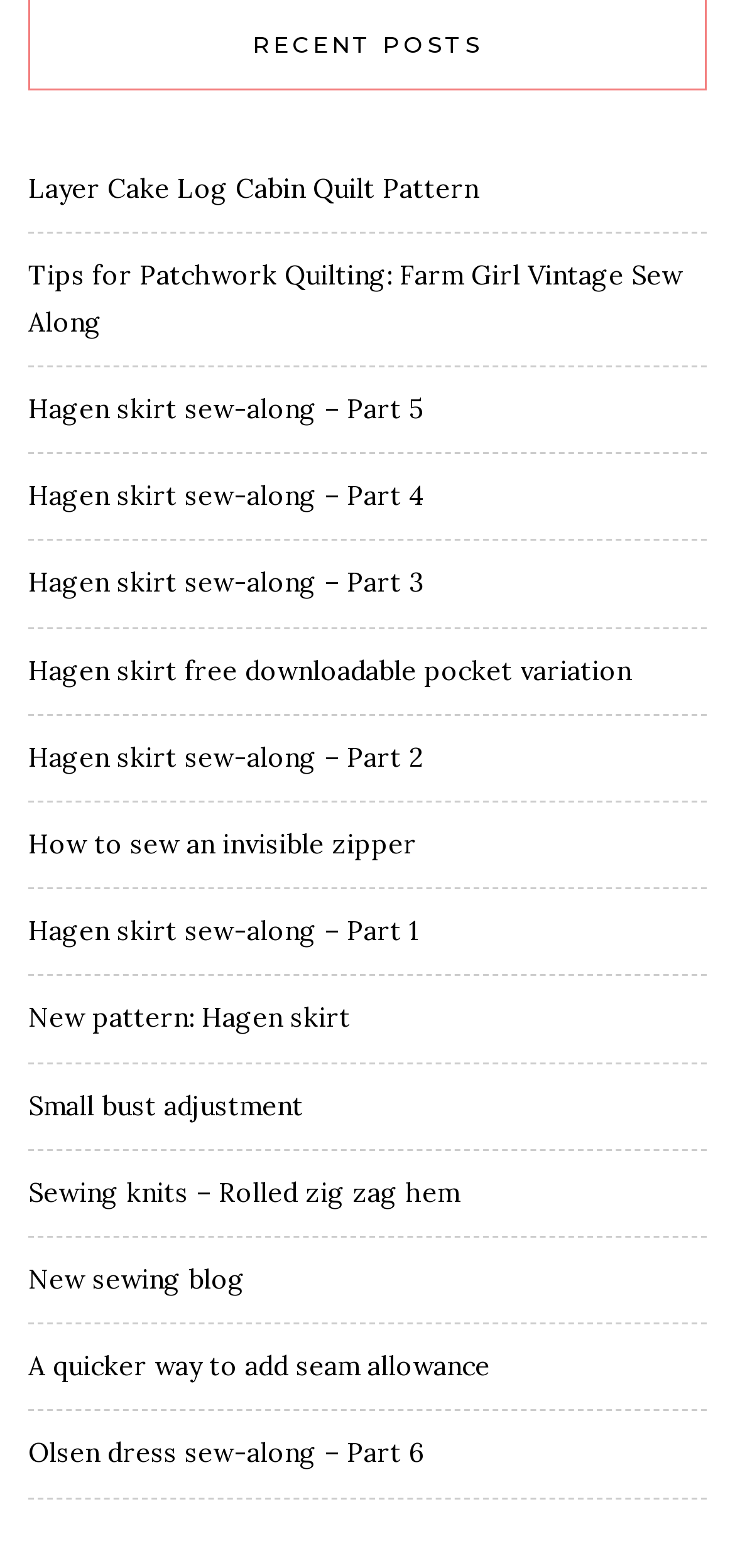What is the topic of the first link?
Based on the image, answer the question in a detailed manner.

I looked at the OCR text of the first link element, and it says 'Layer Cake Log Cabin Quilt Pattern', which suggests that the topic of the first link is related to quilting.